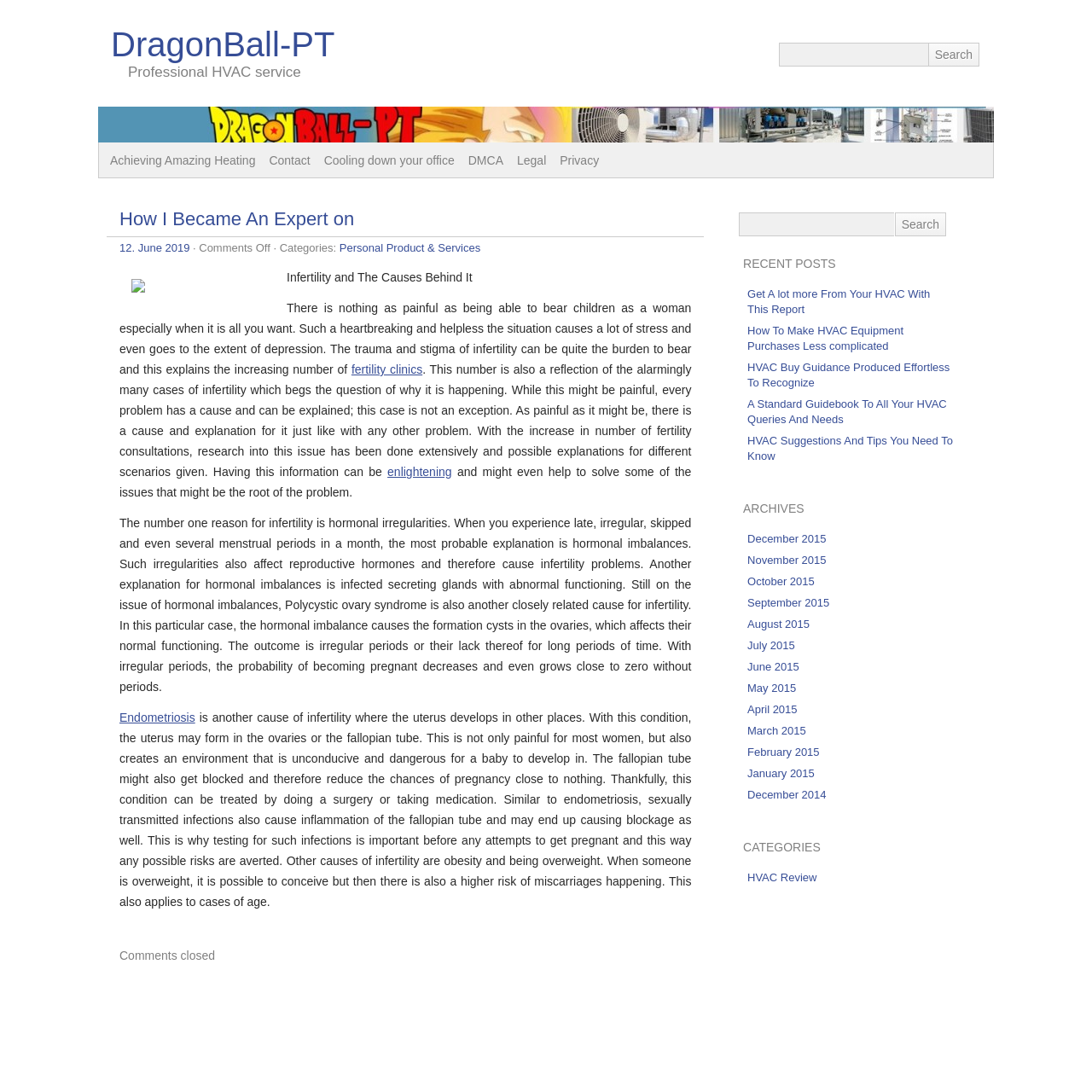Using the element description Cooling down your office, predict the bounding box coordinates for the UI element. Provide the coordinates in (top-left x, top-left y, bottom-right x, bottom-right y) format with values ranging from 0 to 1.

[0.29, 0.133, 0.422, 0.161]